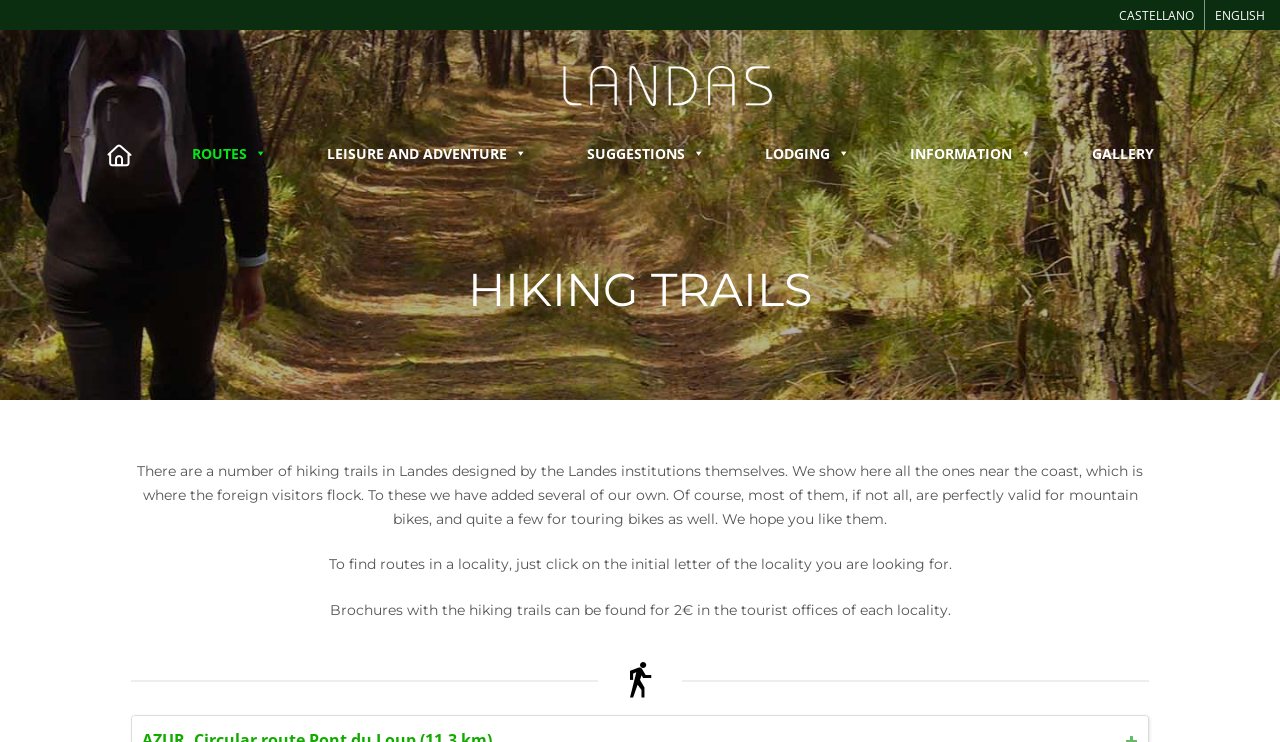What is the price of brochures?
Give a detailed explanation using the information visible in the image.

I found the information in the StaticText element, which states 'Brochures with the hiking trails can be found for 2€ in the tourist offices of each locality'.